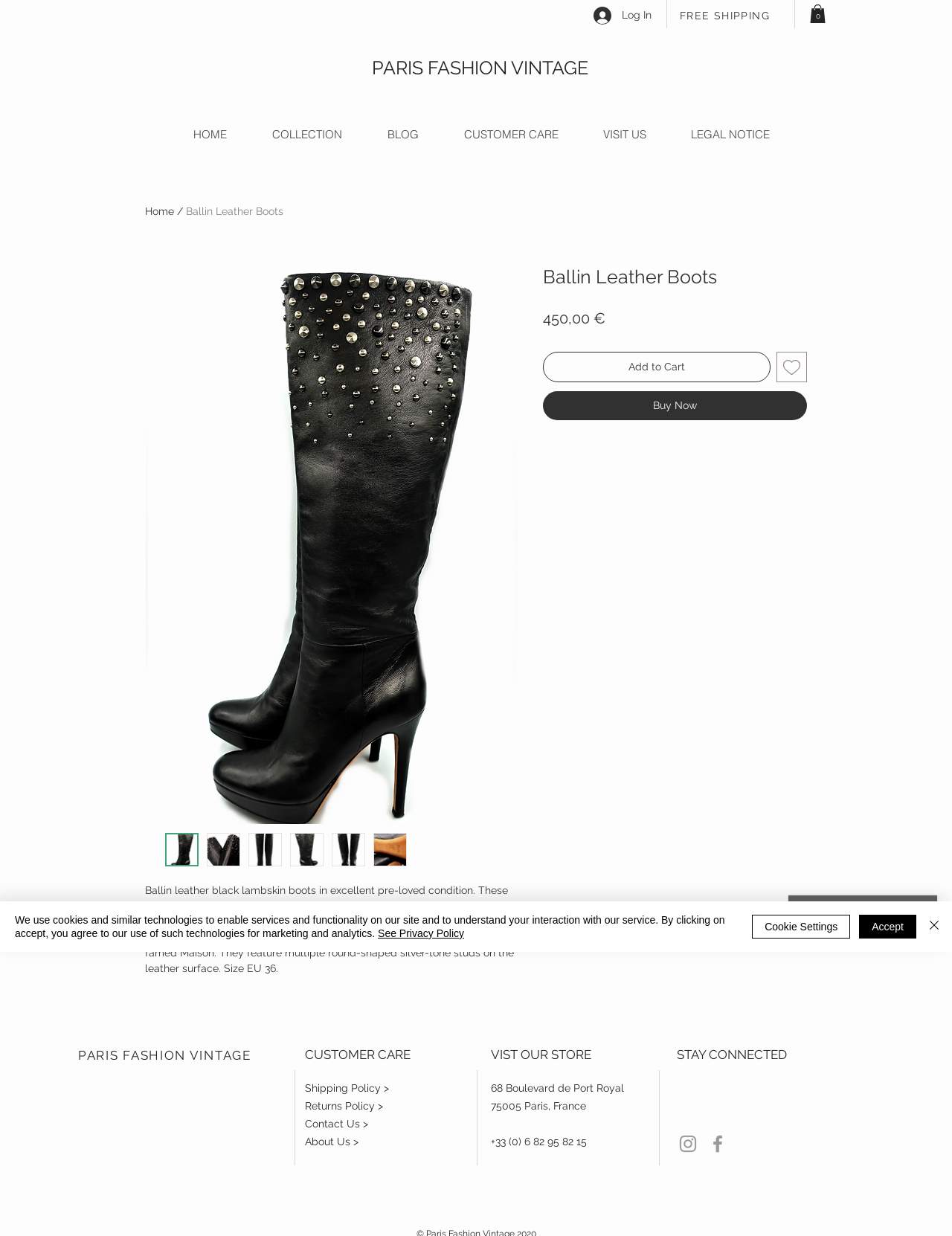Generate a thorough caption that explains the contents of the webpage.

This webpage is an e-commerce page for a luxury fashion brand, Paris Fashion Vintage, showcasing a specific product, Ballin Leather Boots. At the top of the page, there is a navigation bar with links to the home page, collection, blog, customer care, visit us, and legal notice. Below the navigation bar, there is a prominent header with the brand name, Paris Fashion Vintage.

The main content area is divided into two sections. On the left side, there is a large image of the Ballin Leather Boots, accompanied by a series of smaller thumbnail images. Below the images, there is a detailed product description, including the material, condition, and features of the boots. The product name, Ballin Leather Boots, is displayed in a heading above the description.

On the right side of the main content area, there is a section displaying the product price, €450,00, and two call-to-action buttons, "Add to Cart" and "Add to Wishlist". Below these buttons, there is a "Buy Now" button.

At the bottom of the page, there are several sections, including a customer care section with links to shipping policy, returns policy, contact us, and about us. There is also a section displaying the physical store address and contact information. Additionally, there is a social media section with links to Instagram and Facebook.

In the top-right corner of the page, there is a login button and a cart button with a count of 0 items. There is also a free shipping notification displayed prominently.

Finally, there is a cookie policy alert at the bottom of the page, which can be closed or accepted by the user.